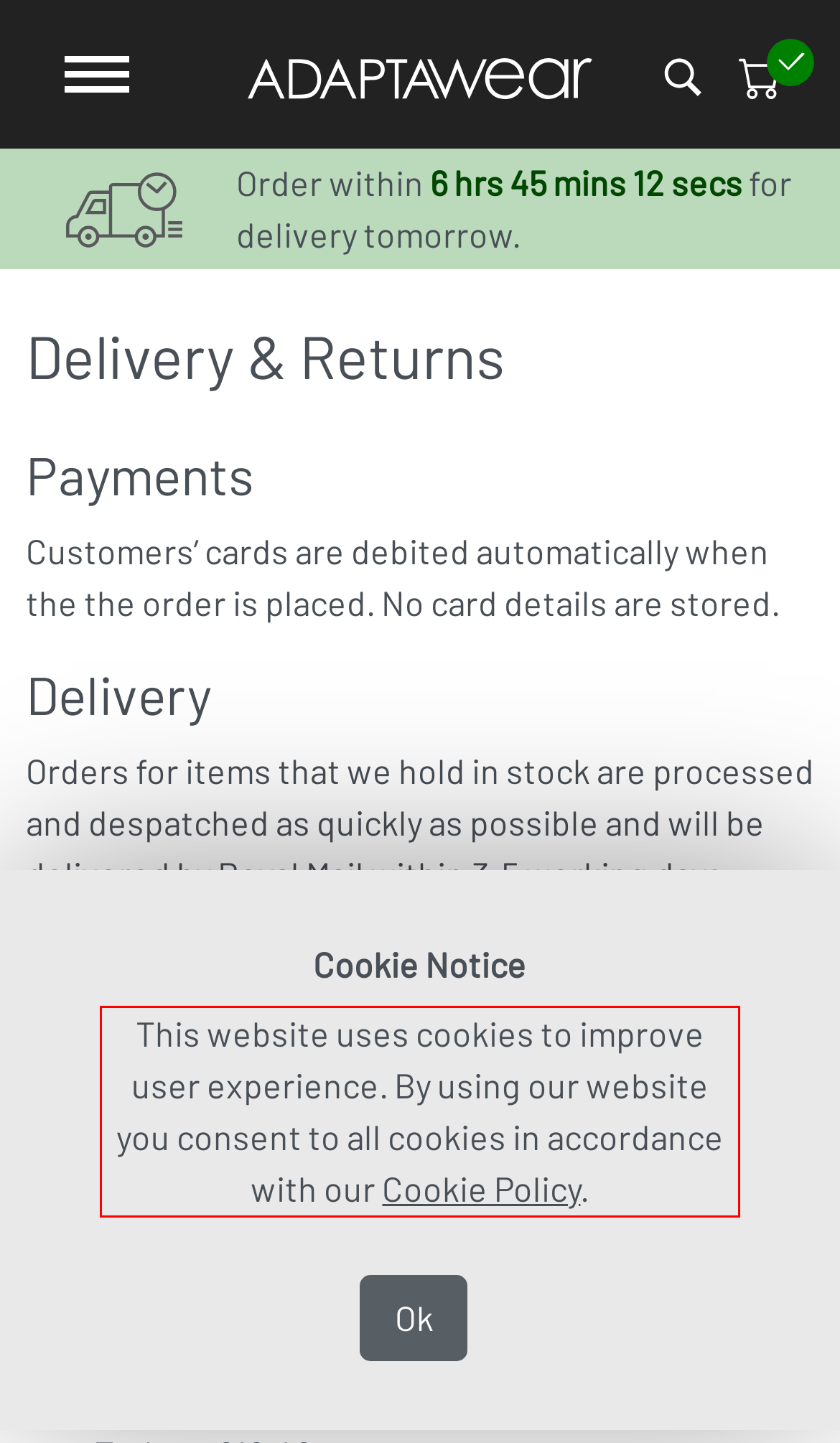Identify and transcribe the text content enclosed by the red bounding box in the given screenshot.

This website uses cookies to improve user experience. By using our website you consent to all cookies in accordance with our Cookie Policy.